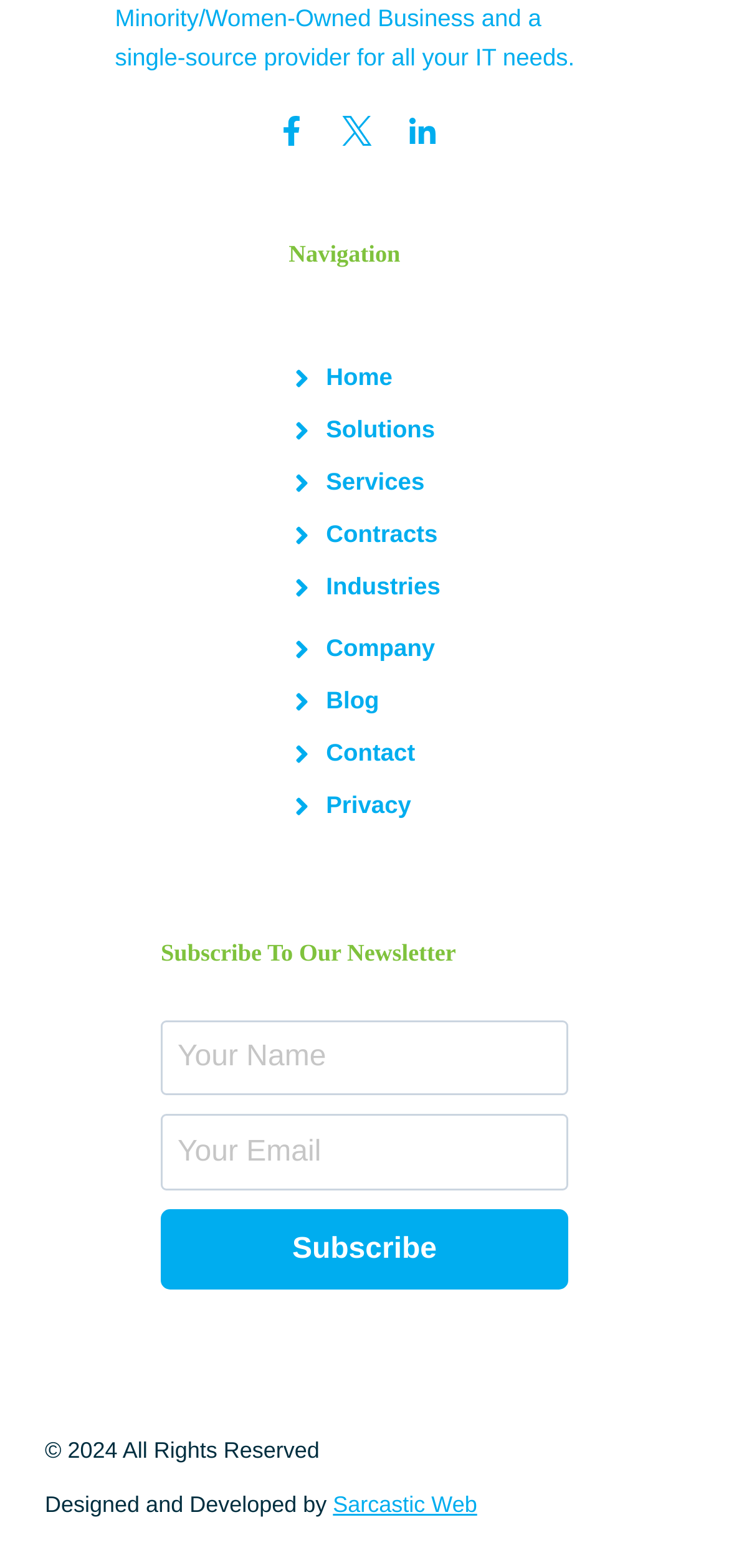Who designed and developed the website?
Offer a detailed and full explanation in response to the question.

The website was designed and developed by Sarcastic Web, as indicated by the text at the bottom of the page.